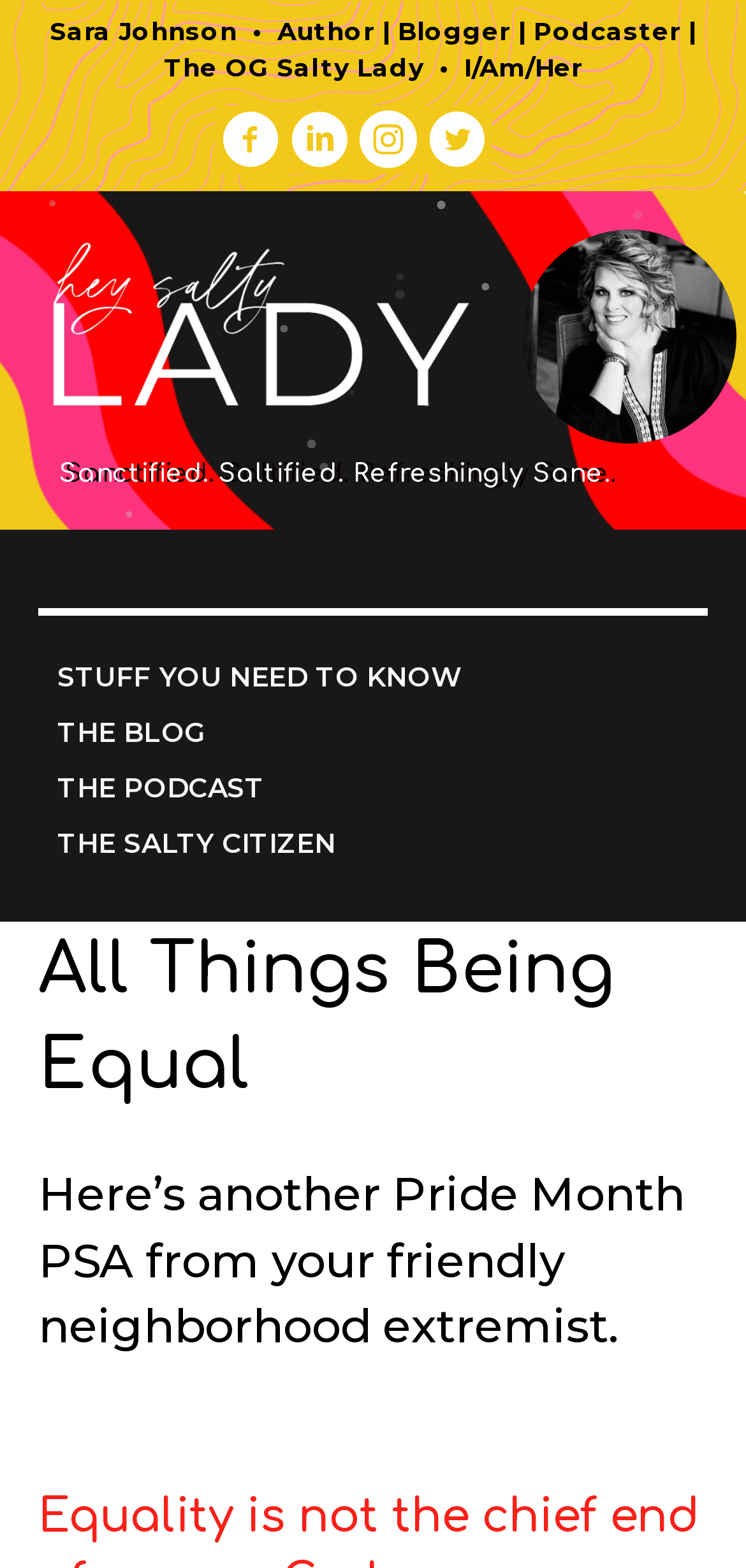What is the name of the blog?
Using the visual information, answer the question in a single word or phrase.

The Blog